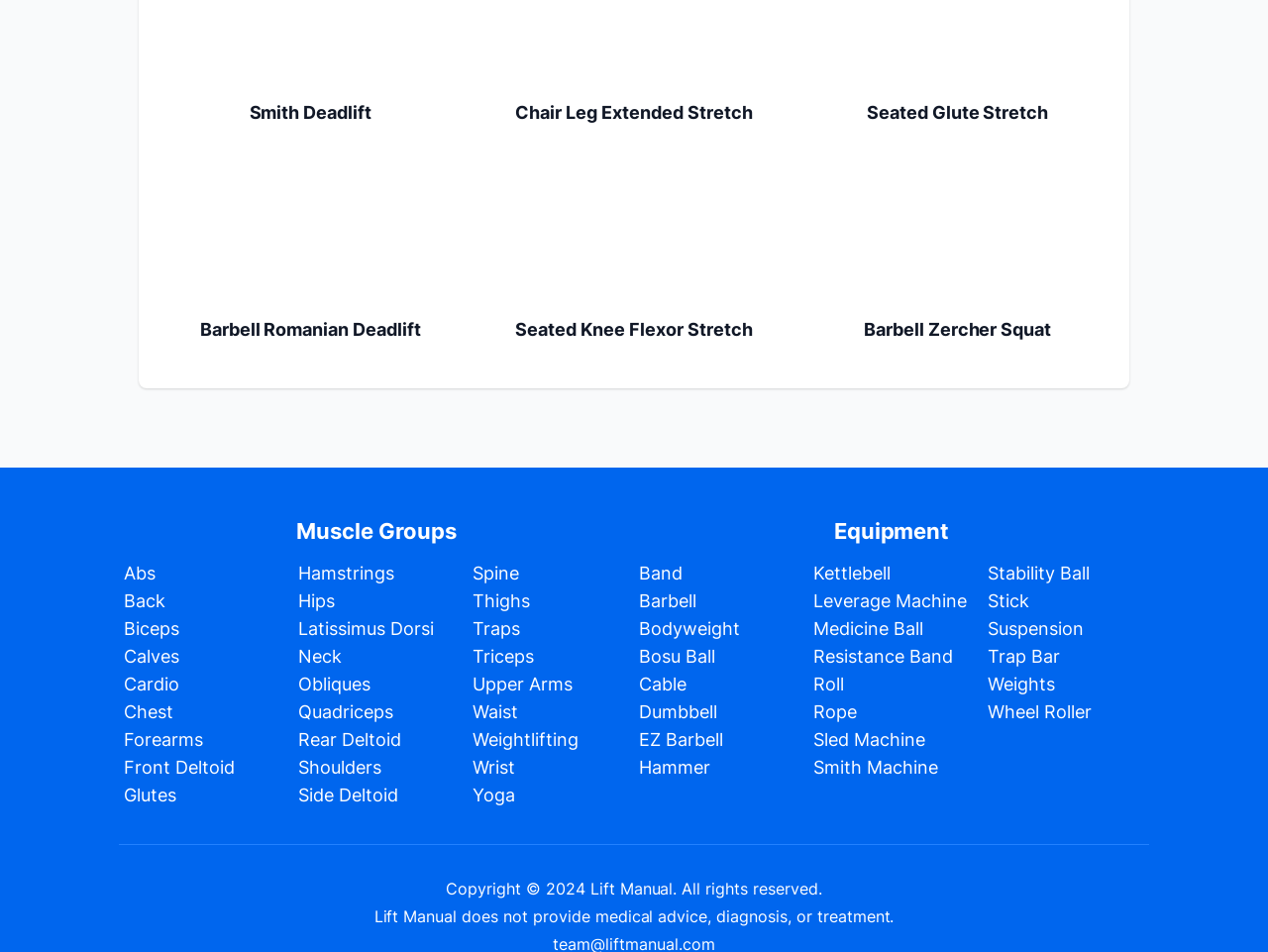Identify the bounding box coordinates for the element that needs to be clicked to fulfill this instruction: "Click on Weightlifting". Provide the coordinates in the format of four float numbers between 0 and 1: [left, top, right, bottom].

[0.373, 0.766, 0.456, 0.788]